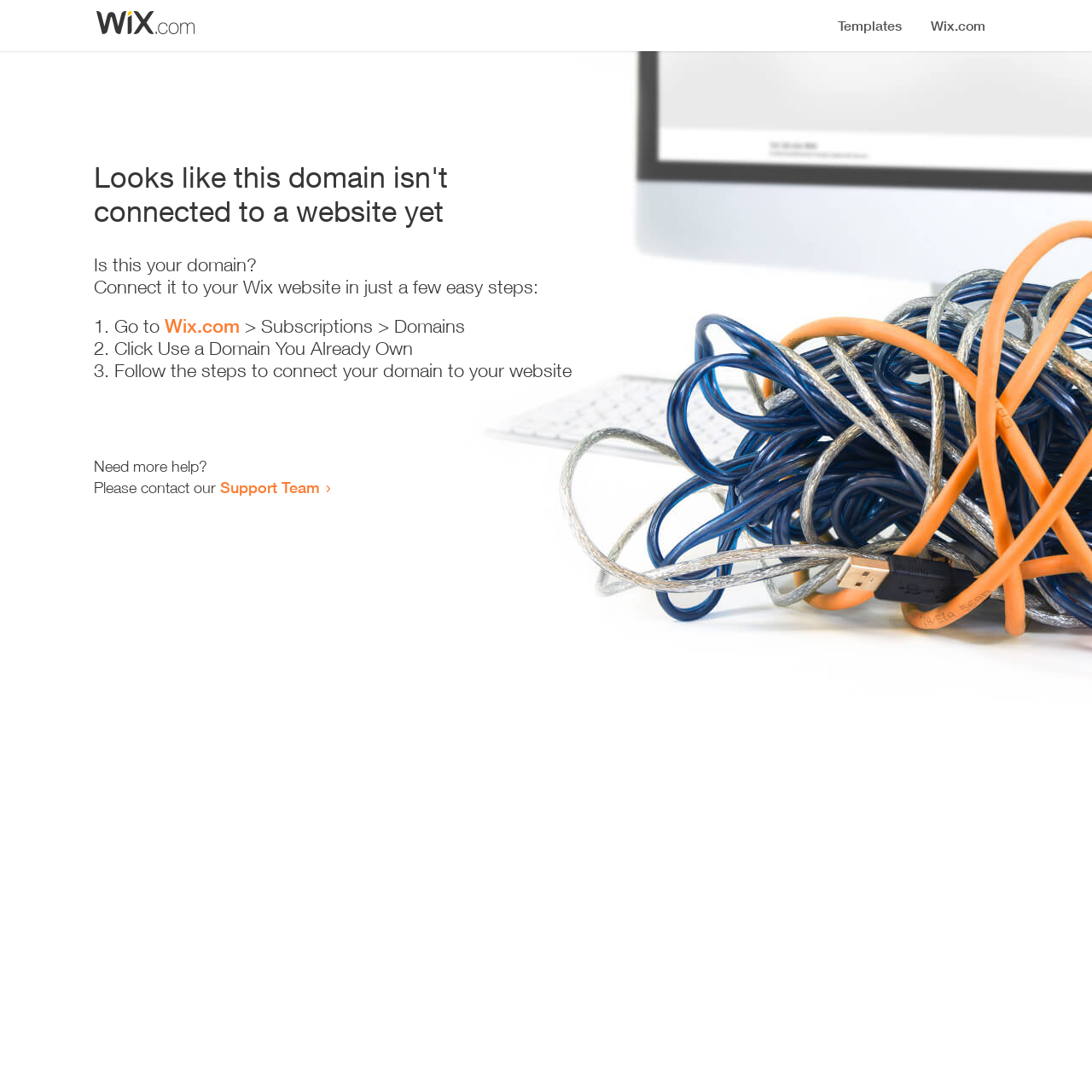What is the current status of the domain?
Provide an in-depth and detailed explanation in response to the question.

The webpage displays a heading that says 'Looks like this domain isn't connected to a website yet', indicating that the domain is not currently connected to a website.